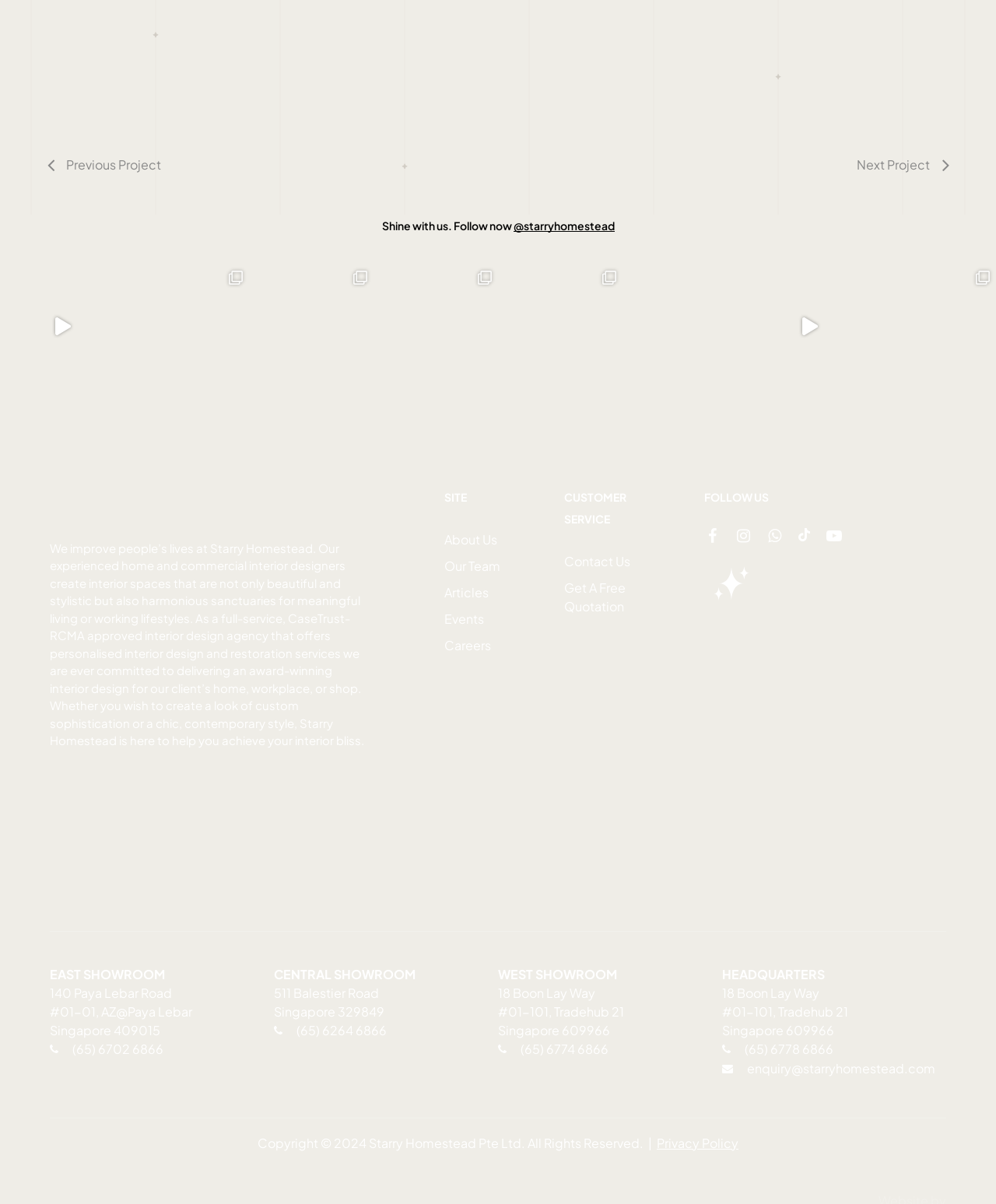Locate the UI element that matches the description Get A Free Quotation in the webpage screenshot. Return the bounding box coordinates in the format (top-left x, top-left y, bottom-right x, bottom-right y), with values ranging from 0 to 1.

[0.566, 0.481, 0.628, 0.51]